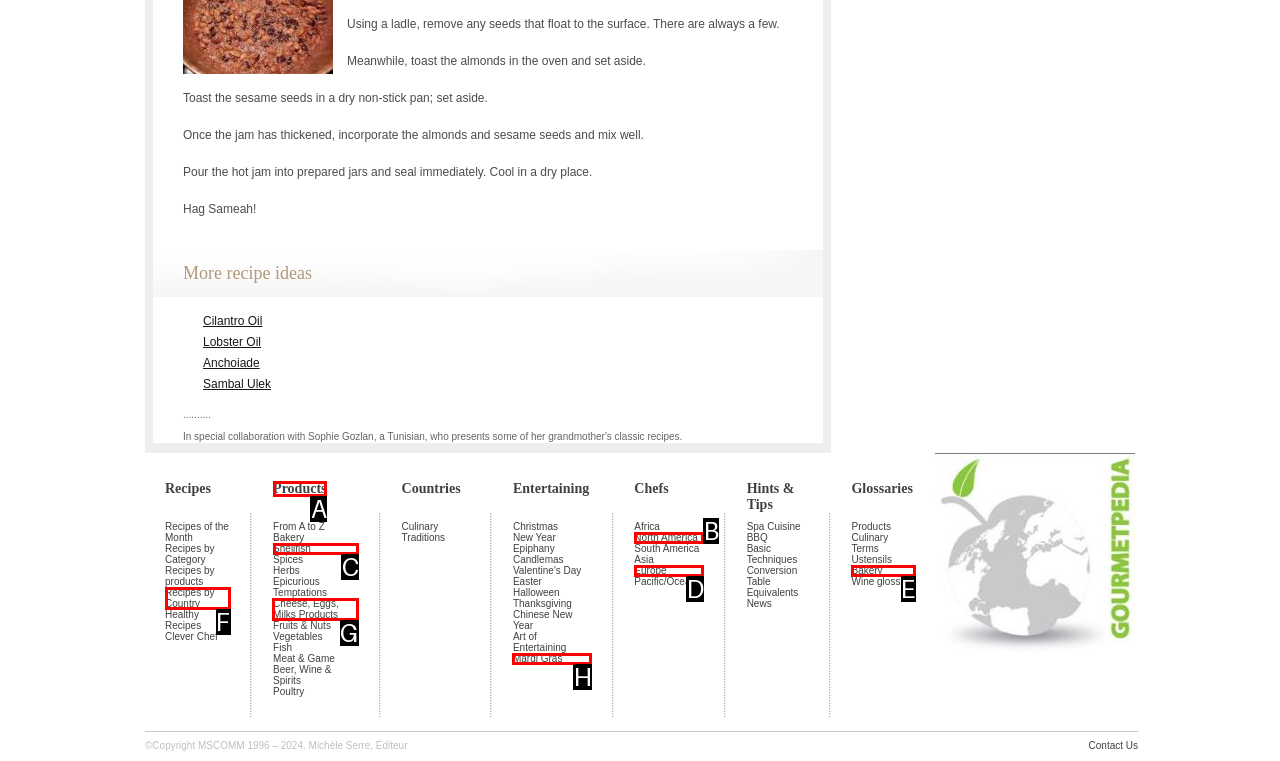Given the task: Browse the 'Cheese, Eggs, Milks Products' category, point out the letter of the appropriate UI element from the marked options in the screenshot.

G